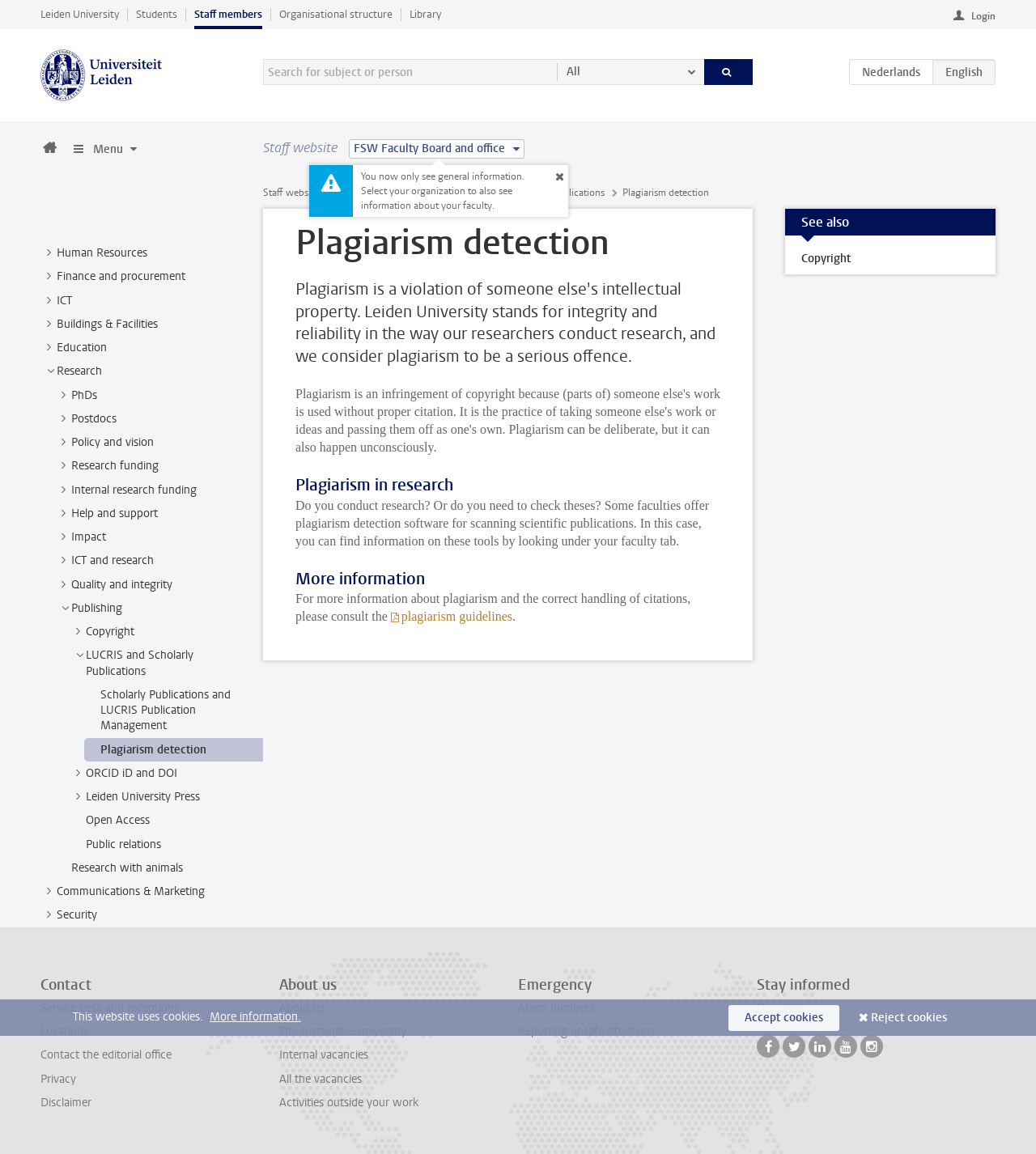Please specify the bounding box coordinates of the clickable region necessary for completing the following instruction: "Check plagiarism detection". The coordinates must consist of four float numbers between 0 and 1, i.e., [left, top, right, bottom].

[0.601, 0.161, 0.684, 0.173]